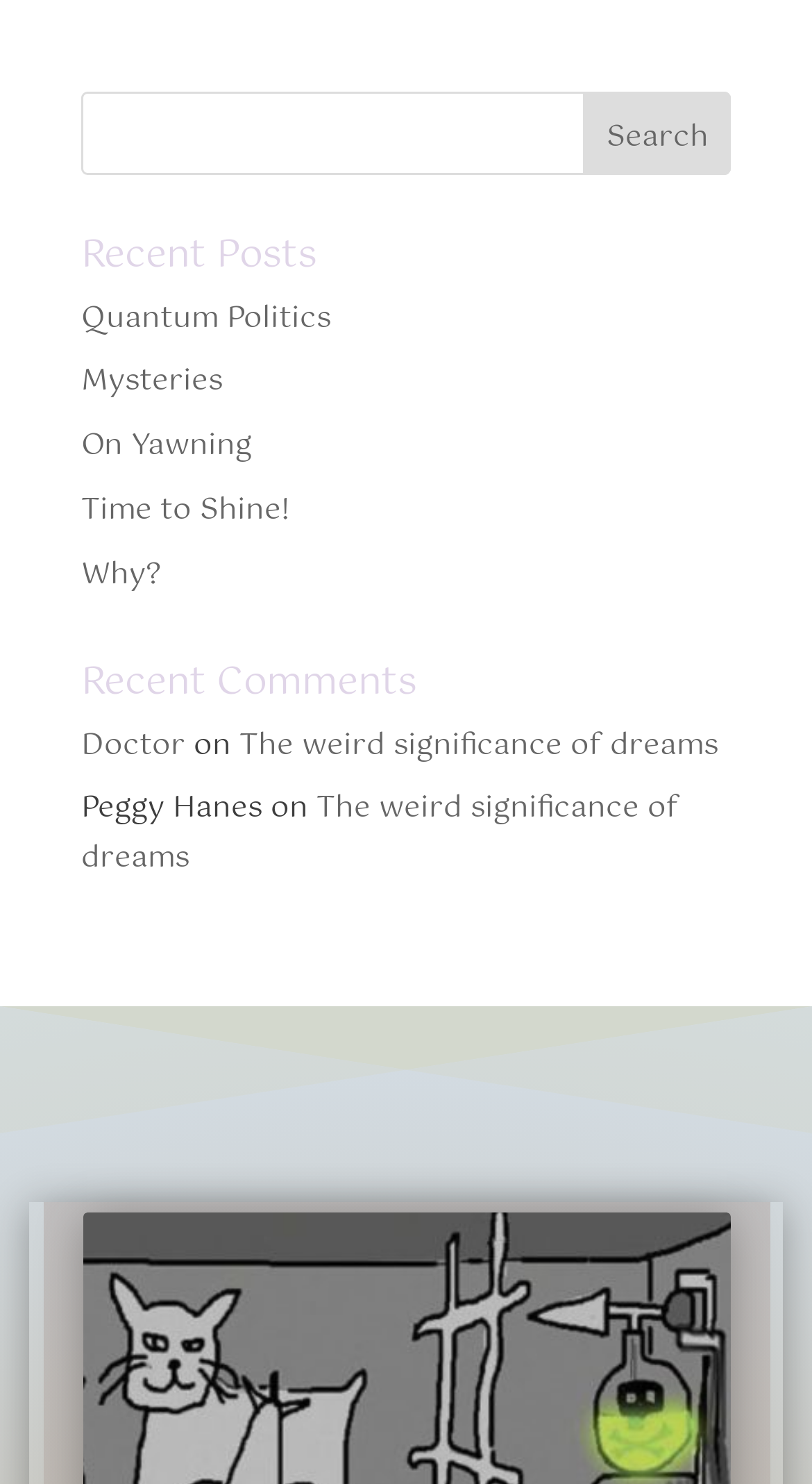Who is the author of the second recent comment?
From the details in the image, provide a complete and detailed answer to the question.

The second recent comment is attributed to 'Peggy Hanes', as indicated by the StaticText element next to the comment text.